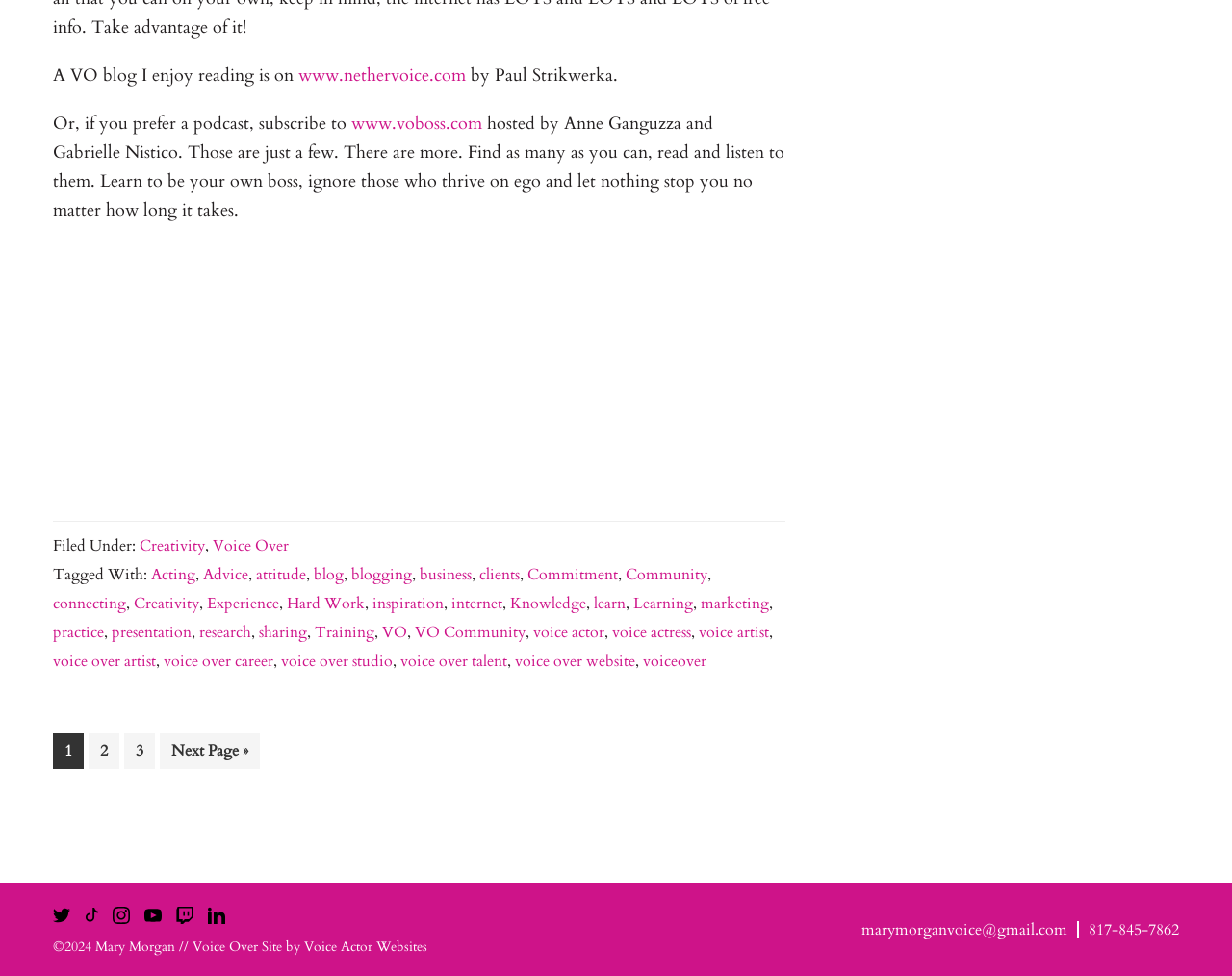Determine the bounding box coordinates of the region to click in order to accomplish the following instruction: "read the blog tagged with Creativity". Provide the coordinates as four float numbers between 0 and 1, specifically [left, top, right, bottom].

[0.113, 0.548, 0.166, 0.57]